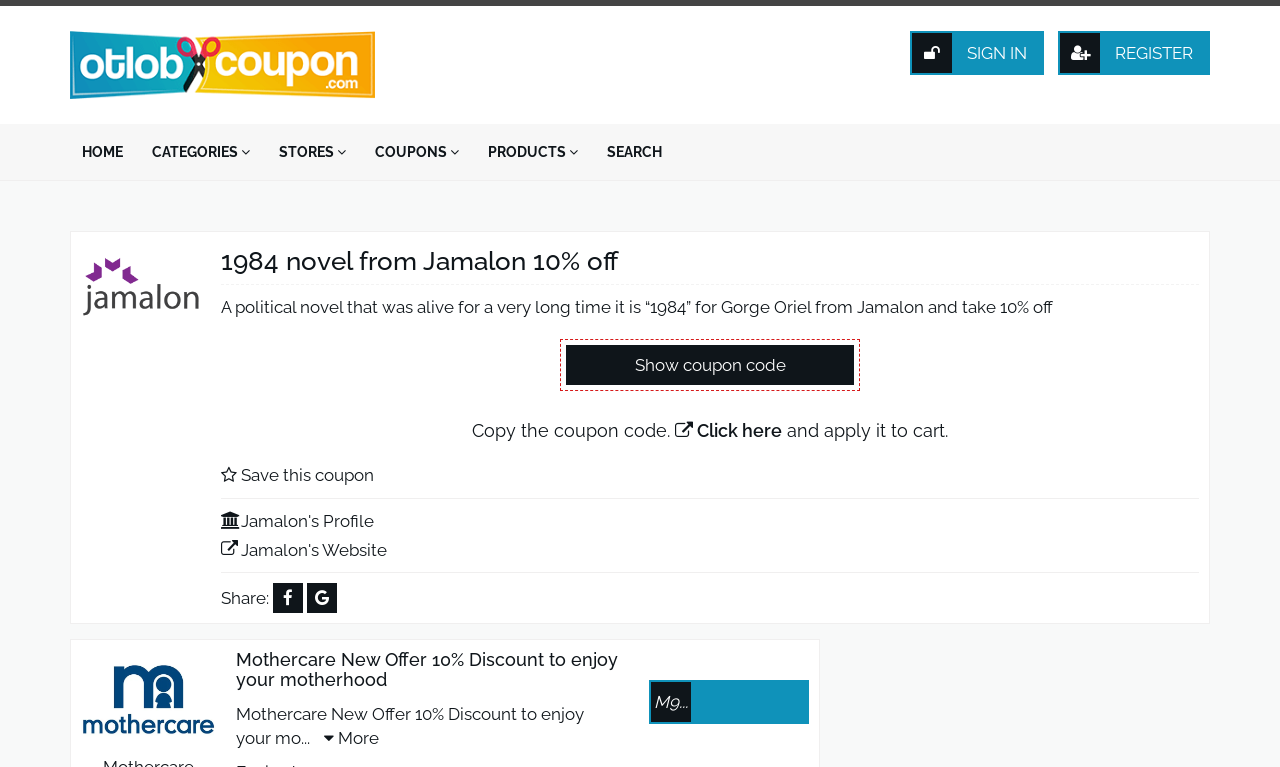Locate the bounding box coordinates of the element to click to perform the following action: 'Click on the 'AI FlipBooks' link'. The coordinates should be given as four float values between 0 and 1, in the form of [left, top, right, bottom].

None